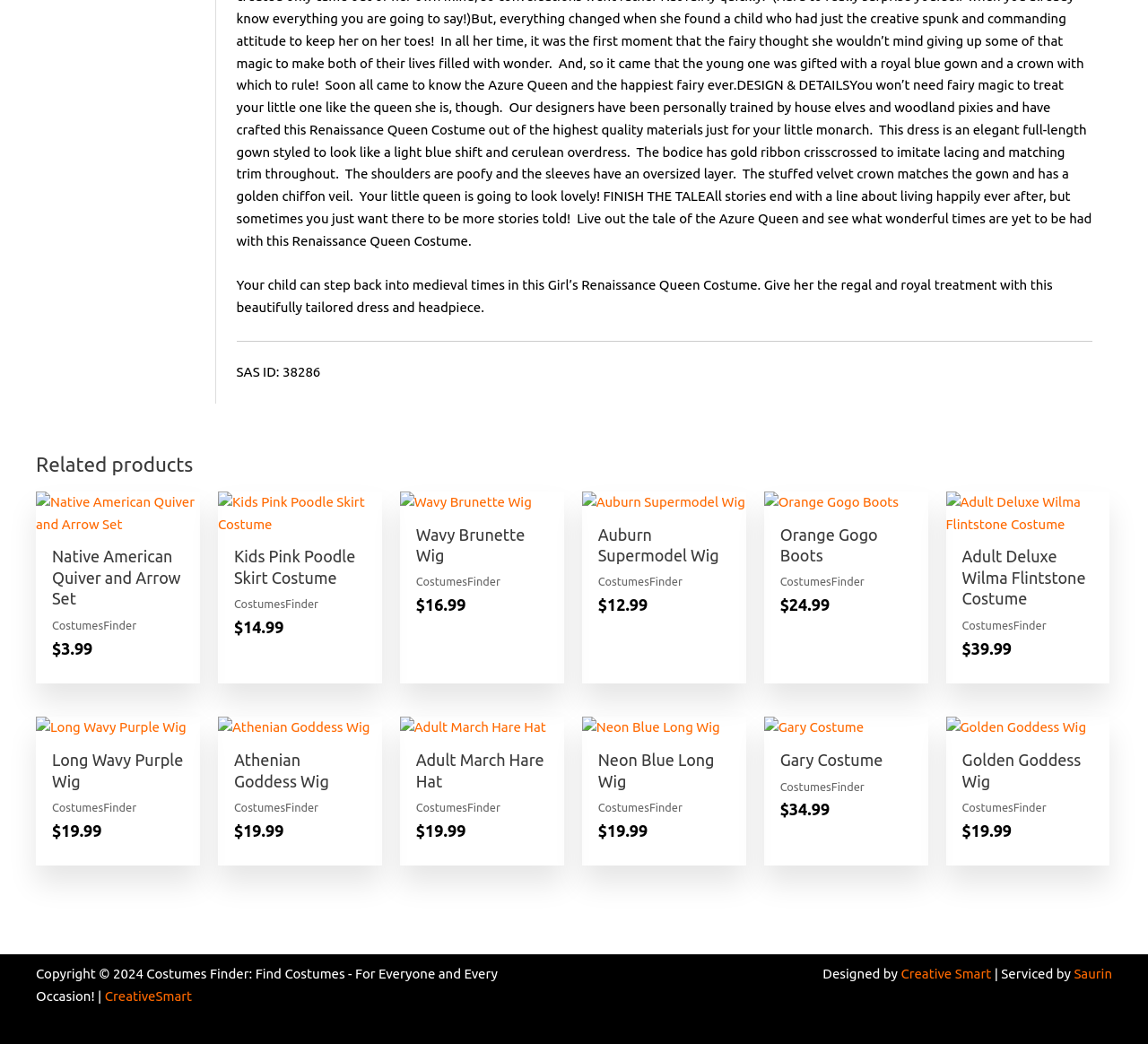Find and indicate the bounding box coordinates of the region you should select to follow the given instruction: "View the Native American Quiver and Arrow Set product".

[0.031, 0.471, 0.174, 0.513]